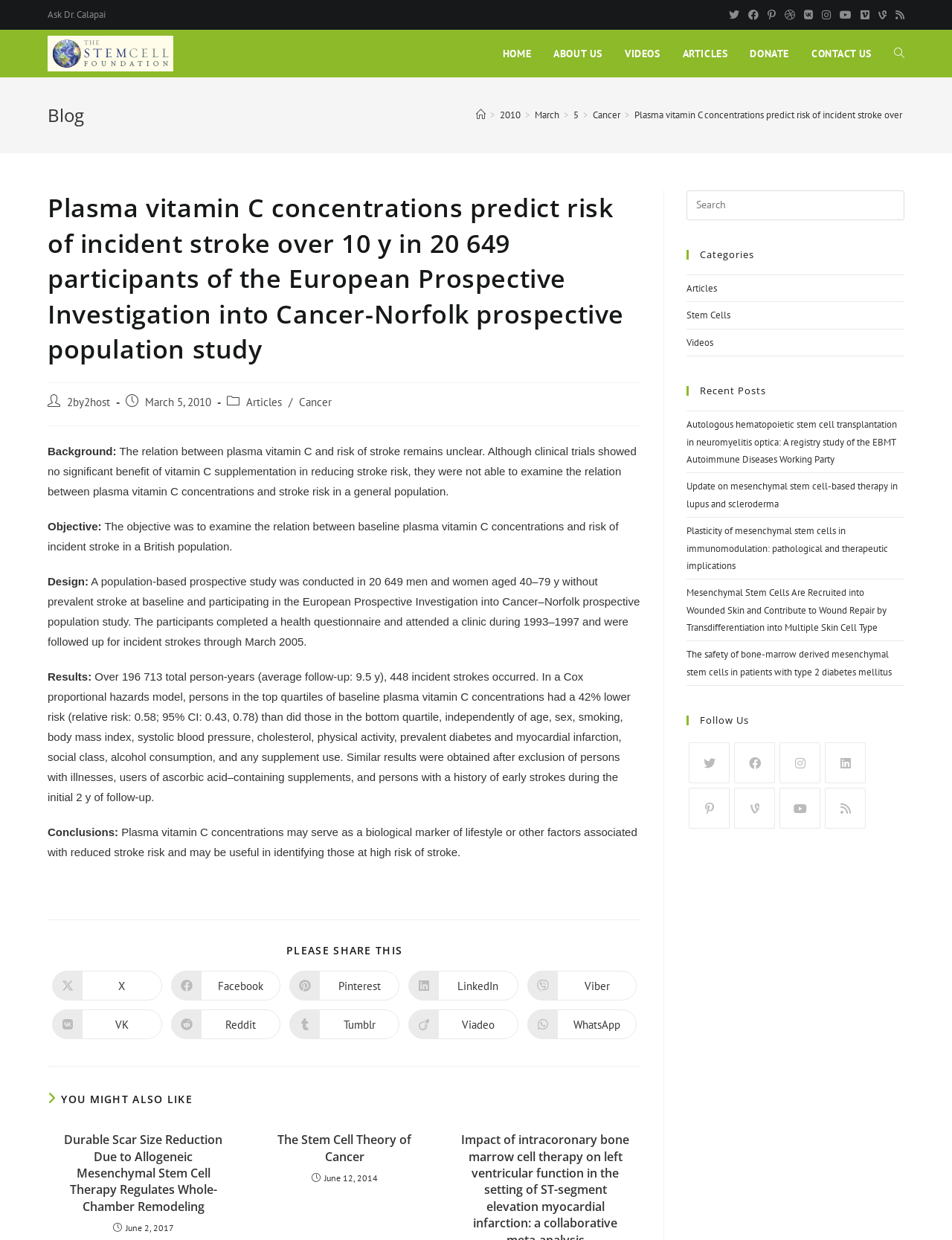Answer the question using only one word or a concise phrase: What is the category of the current article?

Cancer